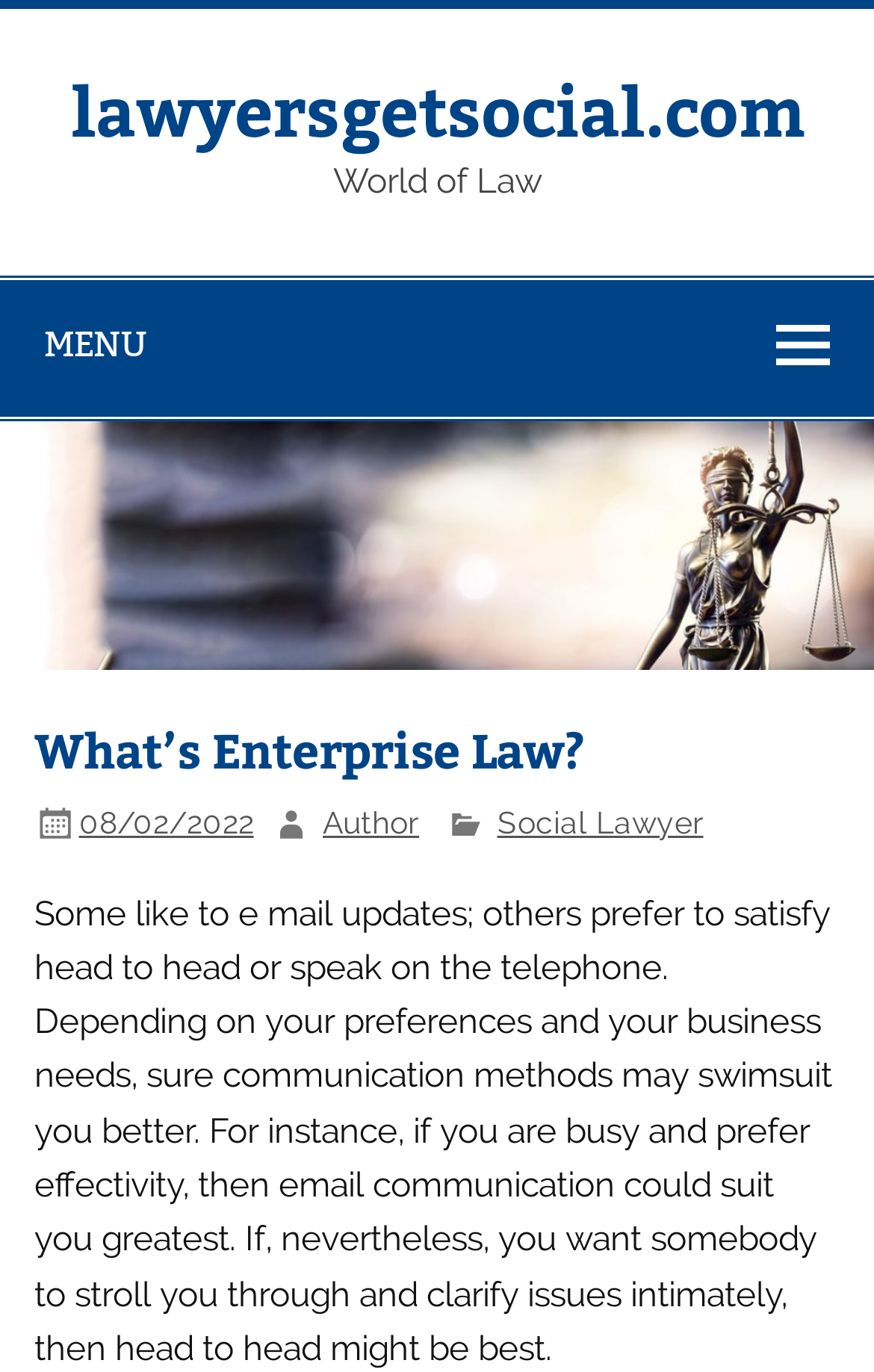Based on the element description, predict the bounding box coordinates (top-left x, top-left y, bottom-right x, bottom-right y) for the UI element in the screenshot: Menu

[0.0, 0.203, 1.0, 0.303]